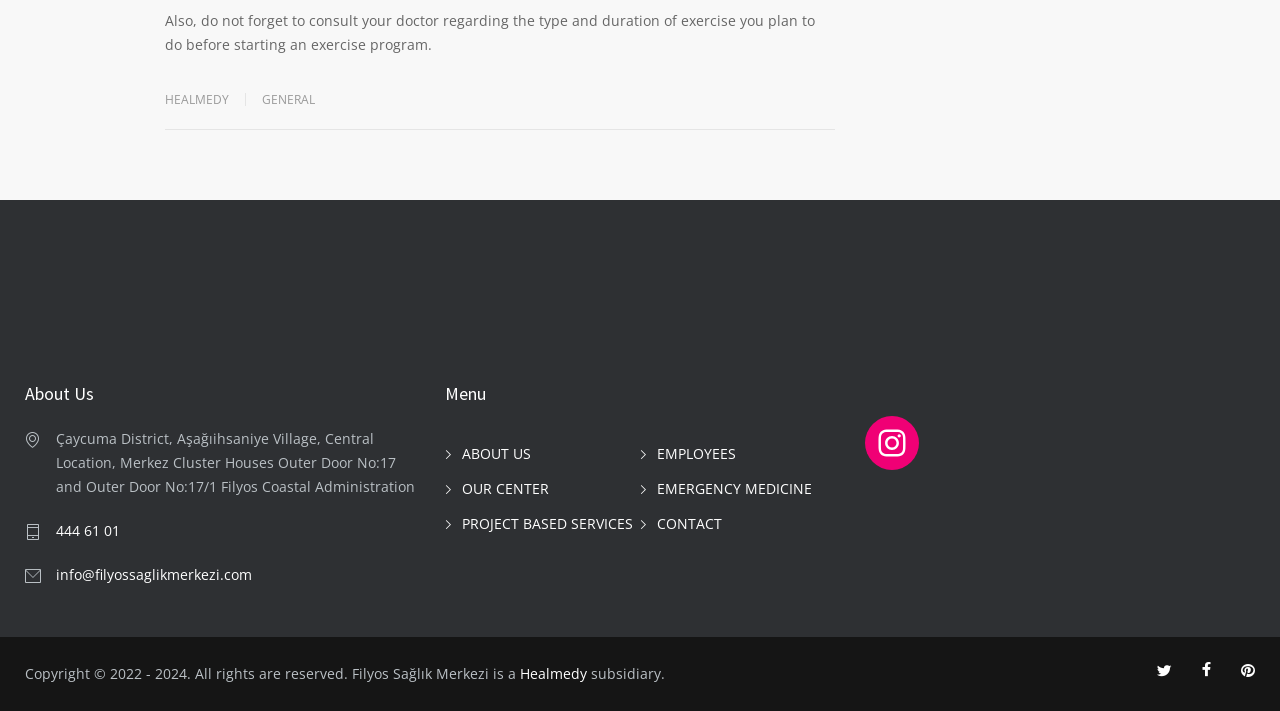Answer the question below in one word or phrase:
What is the subsidiary of Filyos Sağlık Merkezi?

Healmedy